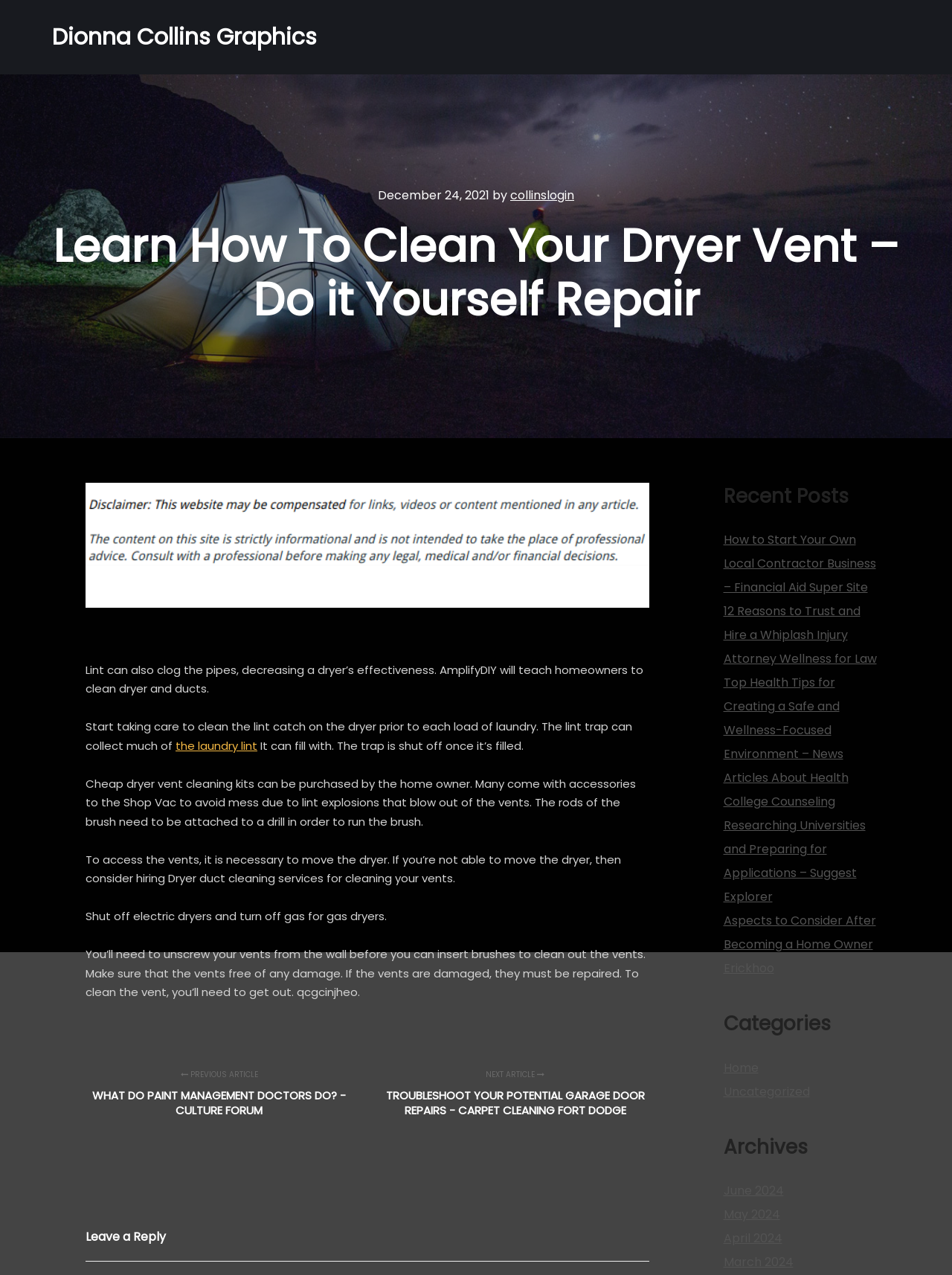Please identify the bounding box coordinates of the area I need to click to accomplish the following instruction: "Read the article about laundry lint".

[0.184, 0.579, 0.27, 0.591]